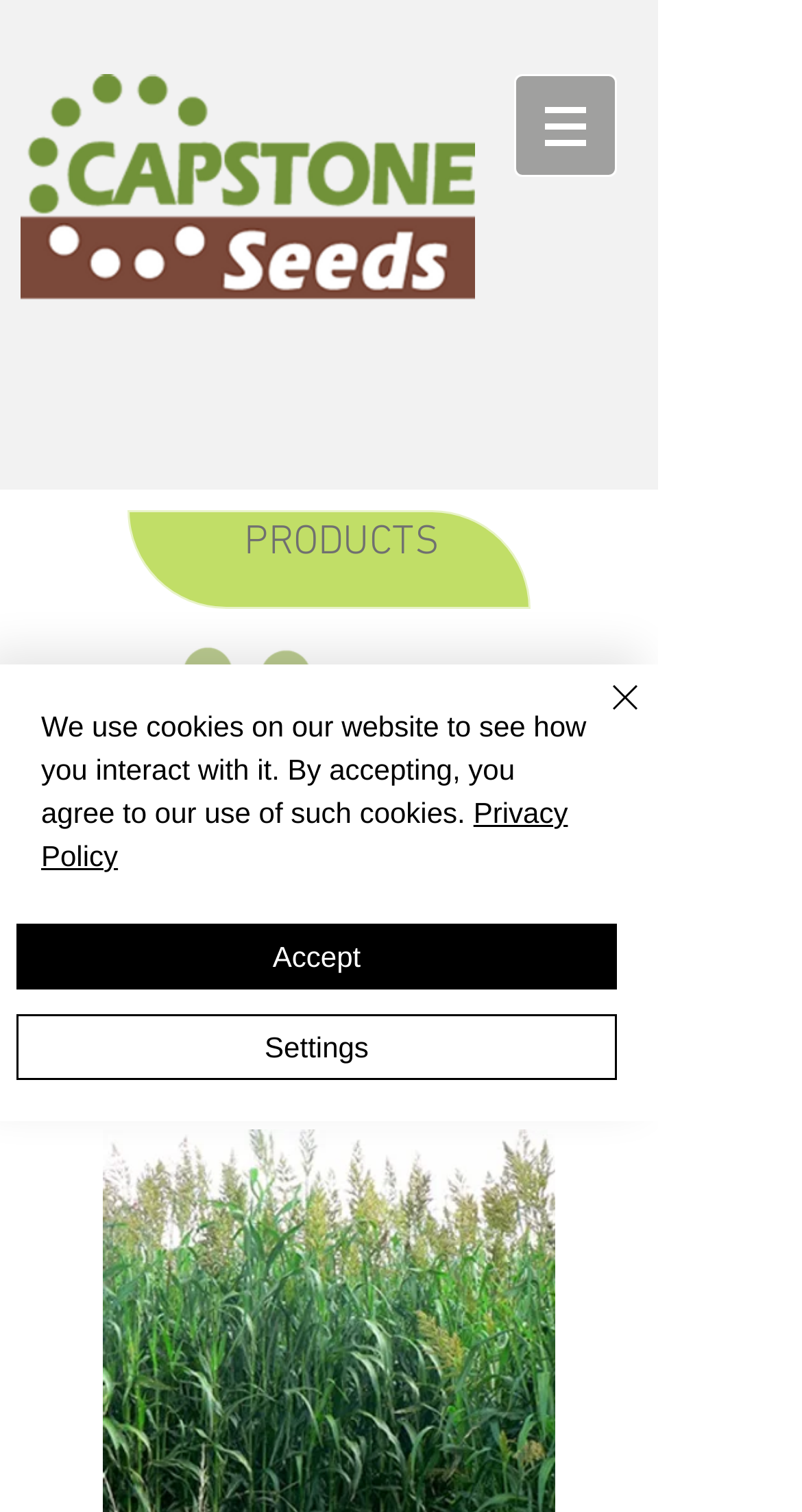How many buttons are in the navigation menu?
Look at the image and respond with a single word or a short phrase.

1